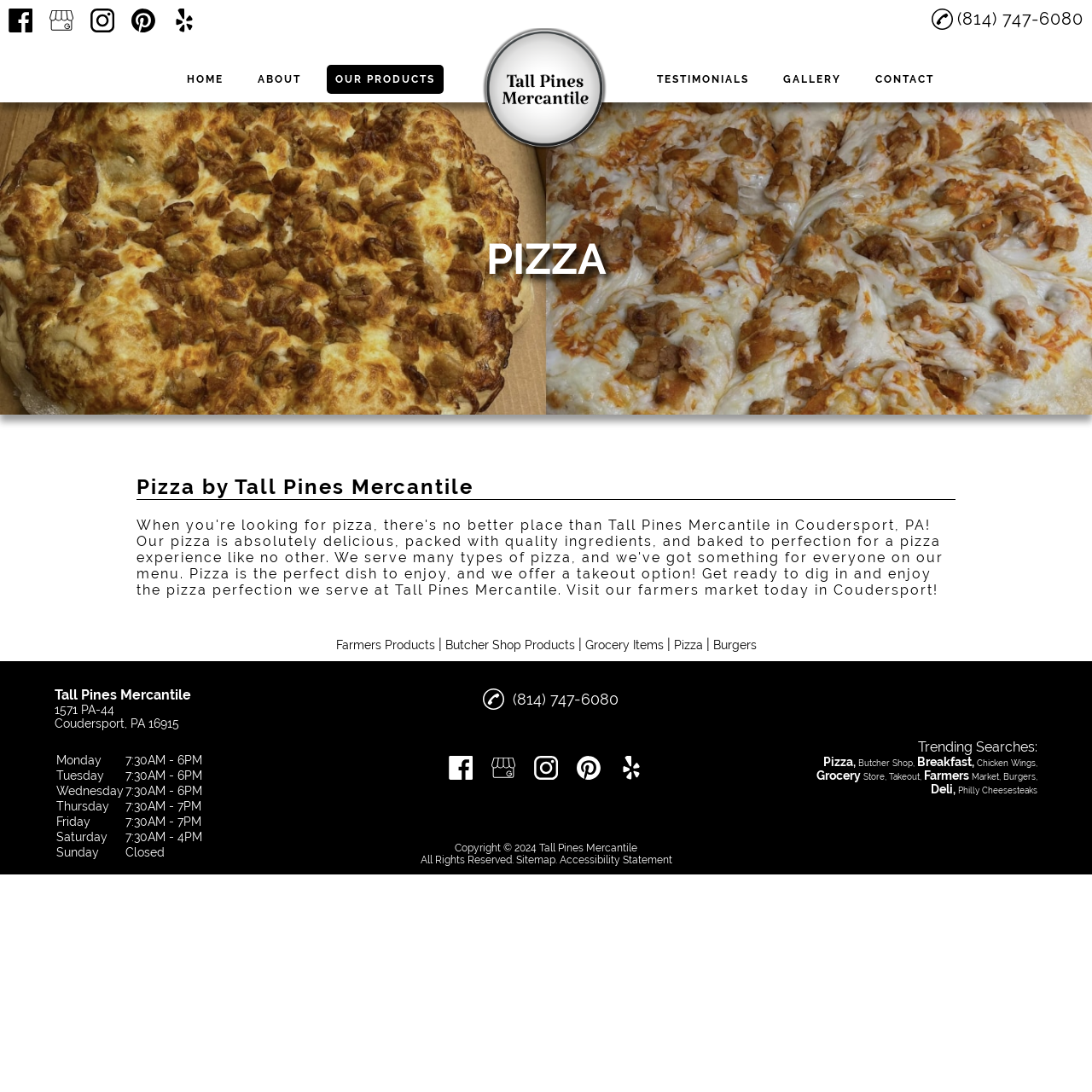Find the bounding box coordinates for the element that must be clicked to complete the instruction: "View the Pizza menu". The coordinates should be four float numbers between 0 and 1, indicated as [left, top, right, bottom].

[0.614, 0.584, 0.646, 0.597]